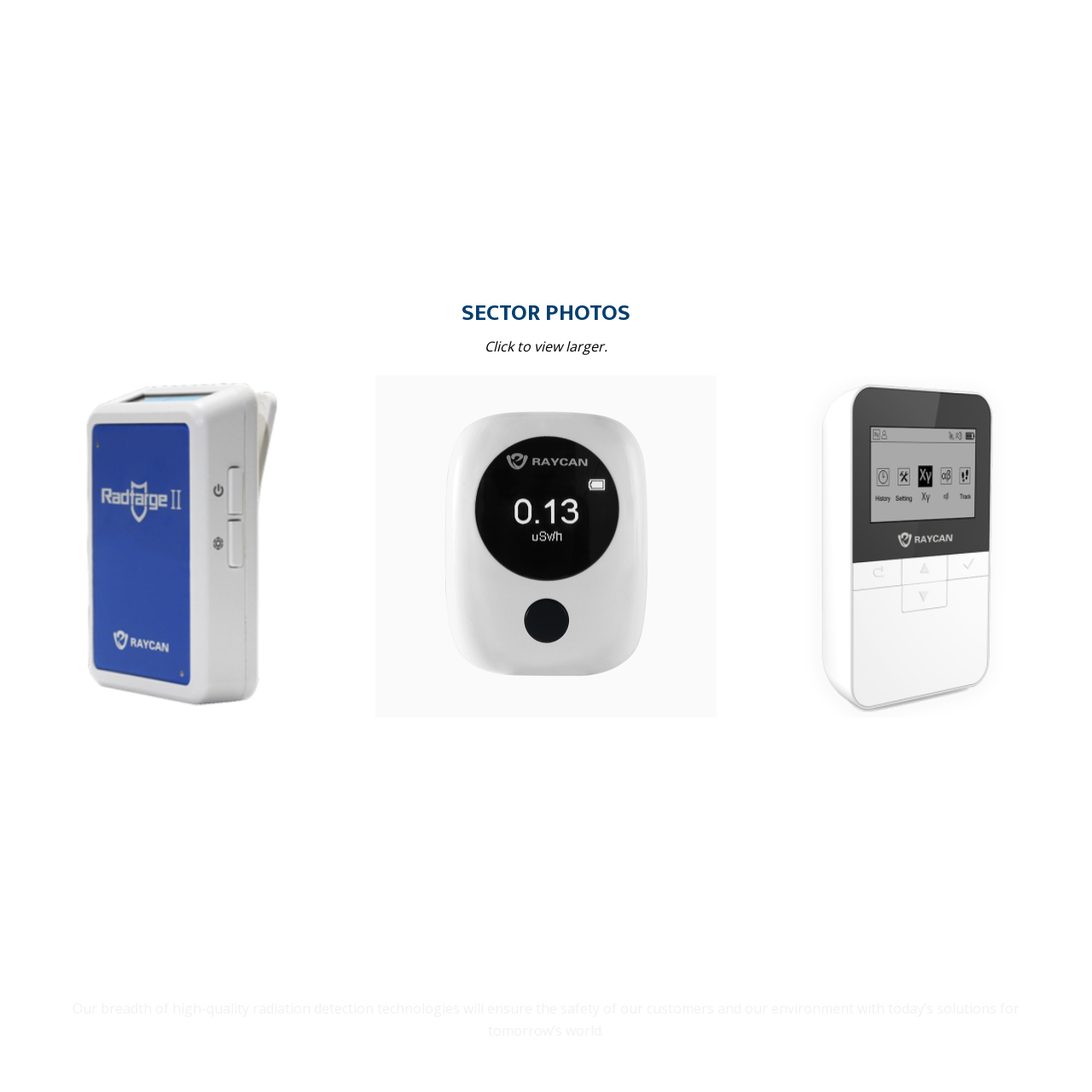Refer to the section enclosed in the red box, What is the section title of the webpage? Please answer briefly with a single word or phrase.

SECTOR PHOTOS